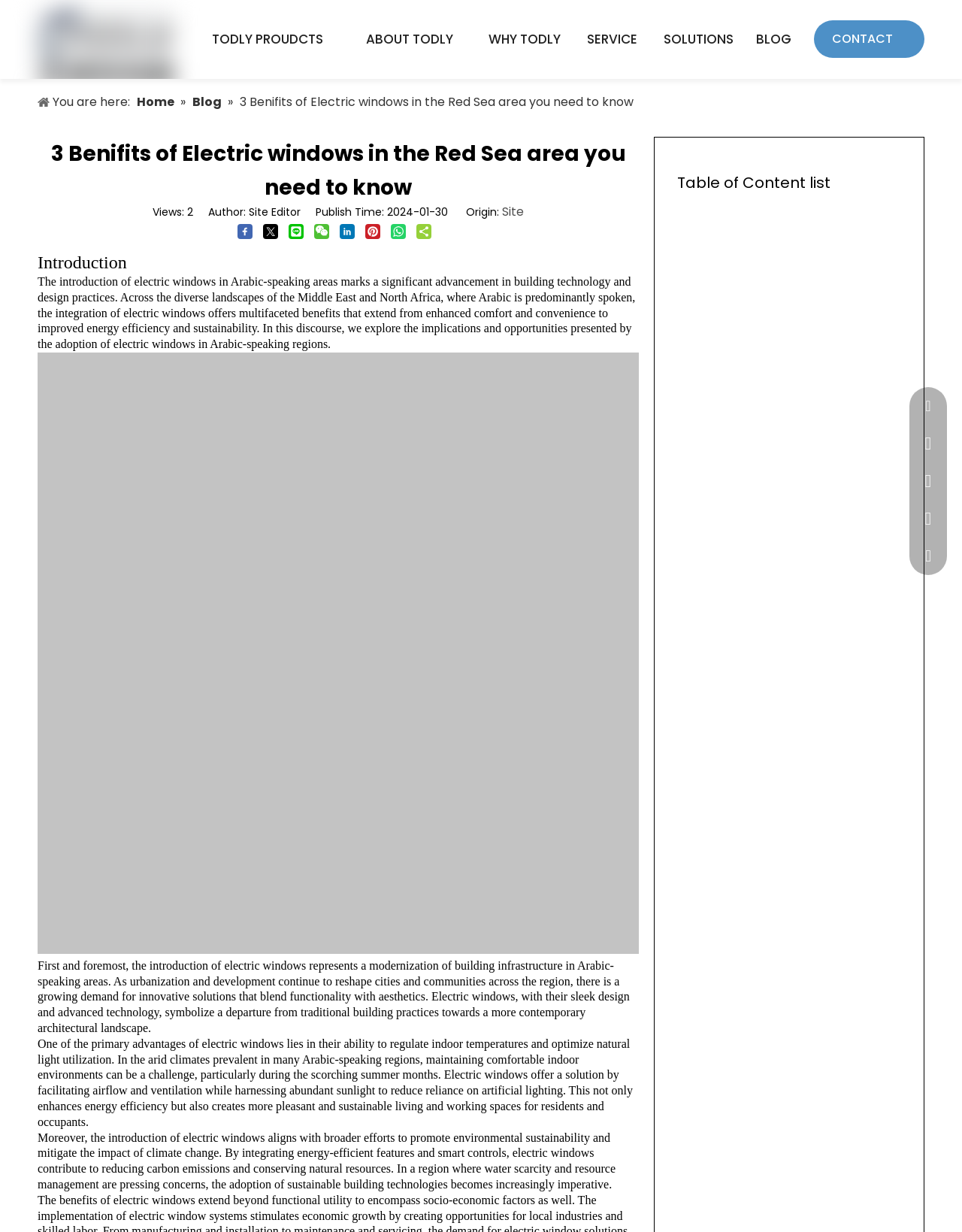Give a detailed account of the webpage, highlighting key information.

This webpage is about the benefits of electric windows in the Red Sea area. At the top left corner, there is a logo and a navigation menu with links to different sections of the website, including "TODLY PRODUCTS", "ABOUT TODLY", "WHY TODLY", "SERVICE", "SOLUTIONS", "BLOG", and "CONTACT US". Below the navigation menu, there is a breadcrumb trail showing the current page's location, with links to "Home" and "Blog".

The main content of the page is divided into several sections. The first section is an introduction to the benefits of electric windows in Arabic-speaking areas, highlighting their impact on building technology and design practices. This section is followed by a heading "Introduction" and a paragraph of text that explores the implications and opportunities presented by the adoption of electric windows in Arabic-speaking regions.

Below the introduction, there is an image of an electric window with a chain actuator. The next section discusses the modernization of building infrastructure in Arabic-speaking areas, with electric windows symbolizing a departure from traditional building practices towards a more contemporary architectural landscape.

The following section highlights the advantages of electric windows in regulating indoor temperatures and optimizing natural light utilization, particularly in arid climates. This is followed by a section that discusses the environmental sustainability benefits of electric windows, including reducing carbon emissions and conserving natural resources.

On the right side of the page, there is a table of content list. At the bottom of the page, there are social media sharing buttons, including Facebook, Twitter, LinkedIn, and WhatsApp, as well as contact information, including an email address and phone number.

Throughout the page, there are several headings, links, and images that break up the text and provide visual interest. The overall layout is clean and easy to navigate, with clear headings and concise text.